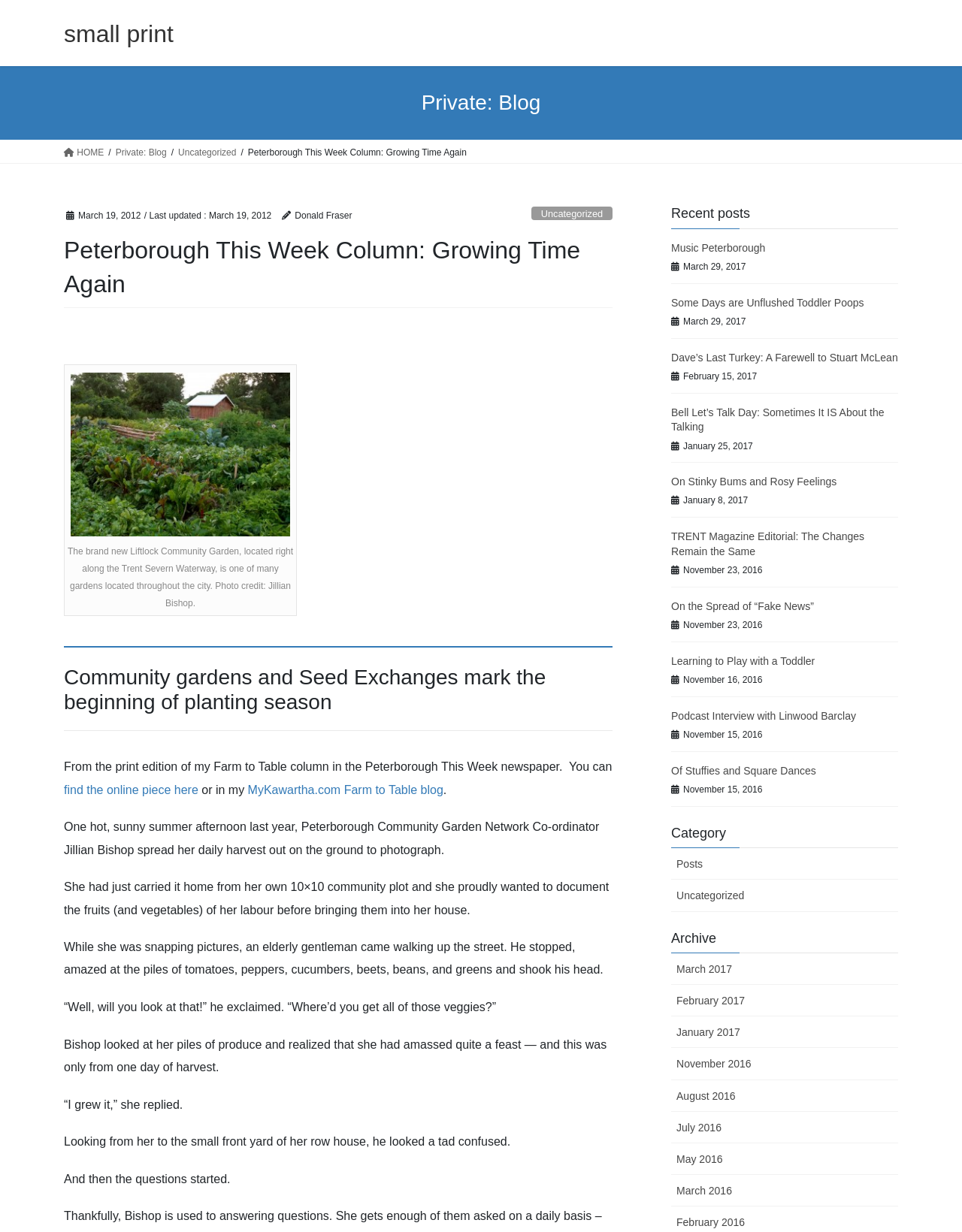What is the date of the article?
Refer to the image and respond with a one-word or short-phrase answer.

March 19, 2012